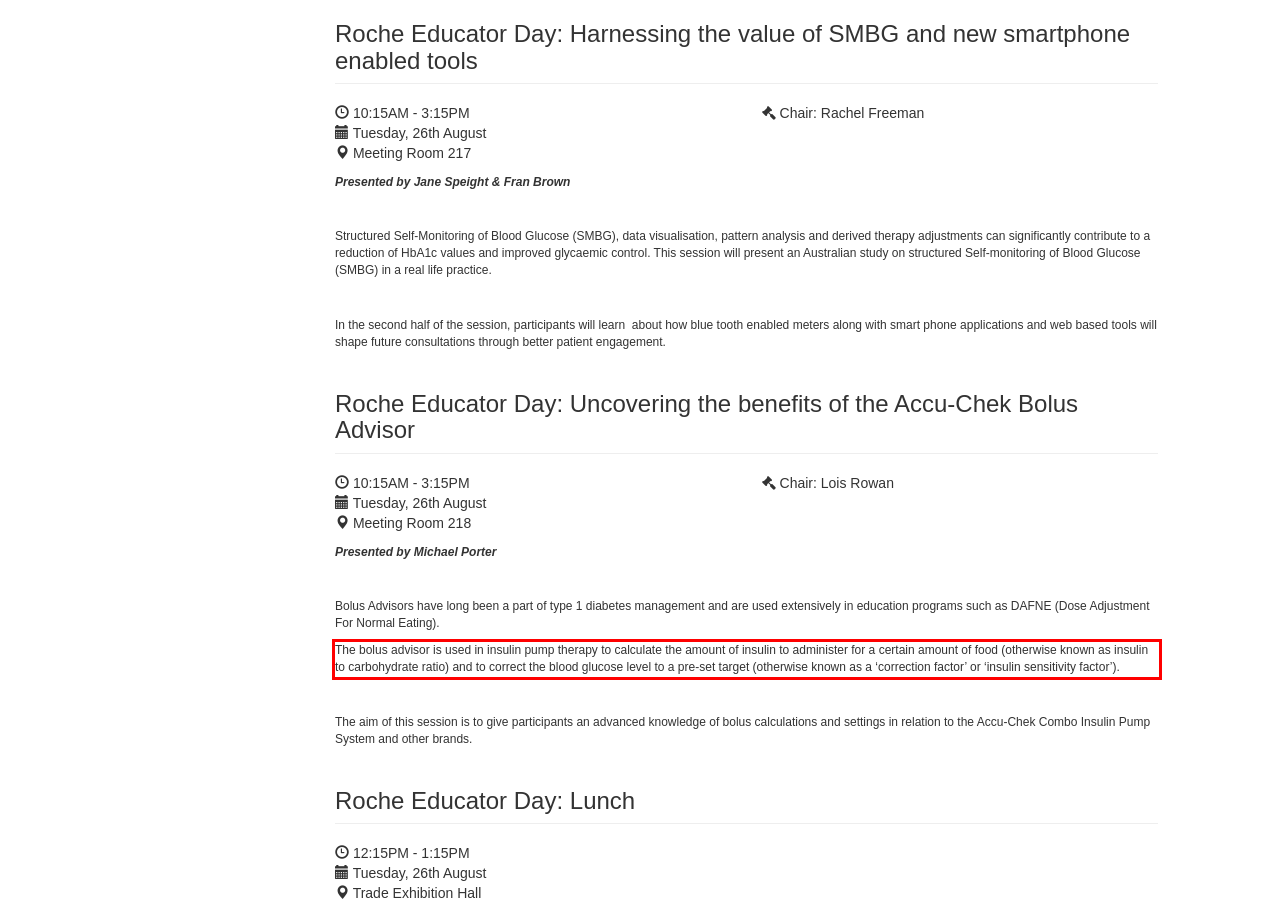Using the provided webpage screenshot, identify and read the text within the red rectangle bounding box.

The bolus advisor is used in insulin pump therapy to calculate the amount of insulin to administer for a certain amount of food (otherwise known as insulin to carbohydrate ratio) and to correct the blood glucose level to a pre-set target (otherwise known as a ‘correction factor’ or ‘insulin sensitivity factor’).